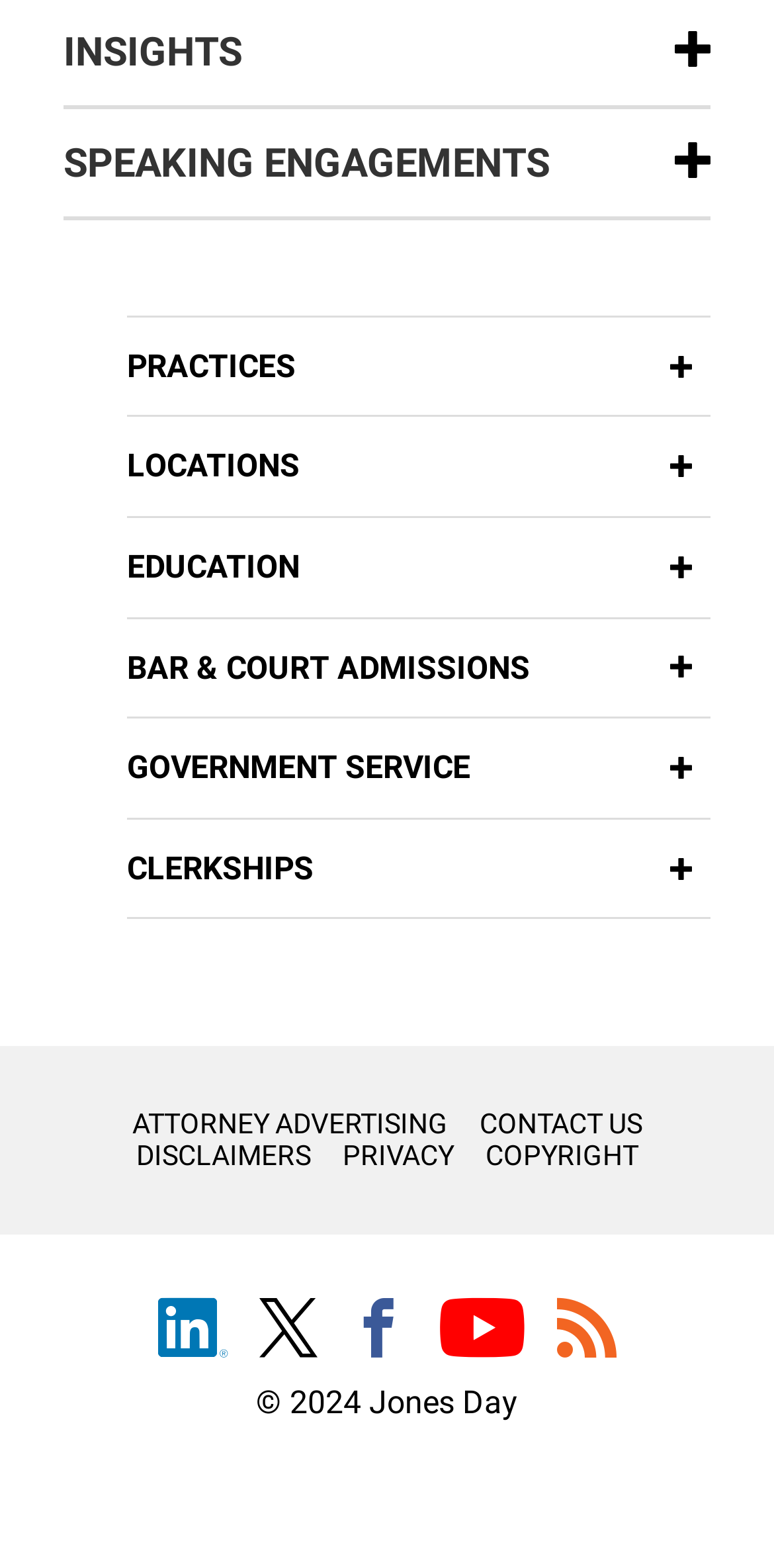Locate the bounding box coordinates of the area you need to click to fulfill this instruction: 'Read the 'EDUCATION' information'. The coordinates must be in the form of four float numbers ranging from 0 to 1: [left, top, right, bottom].

[0.164, 0.34, 0.918, 0.383]